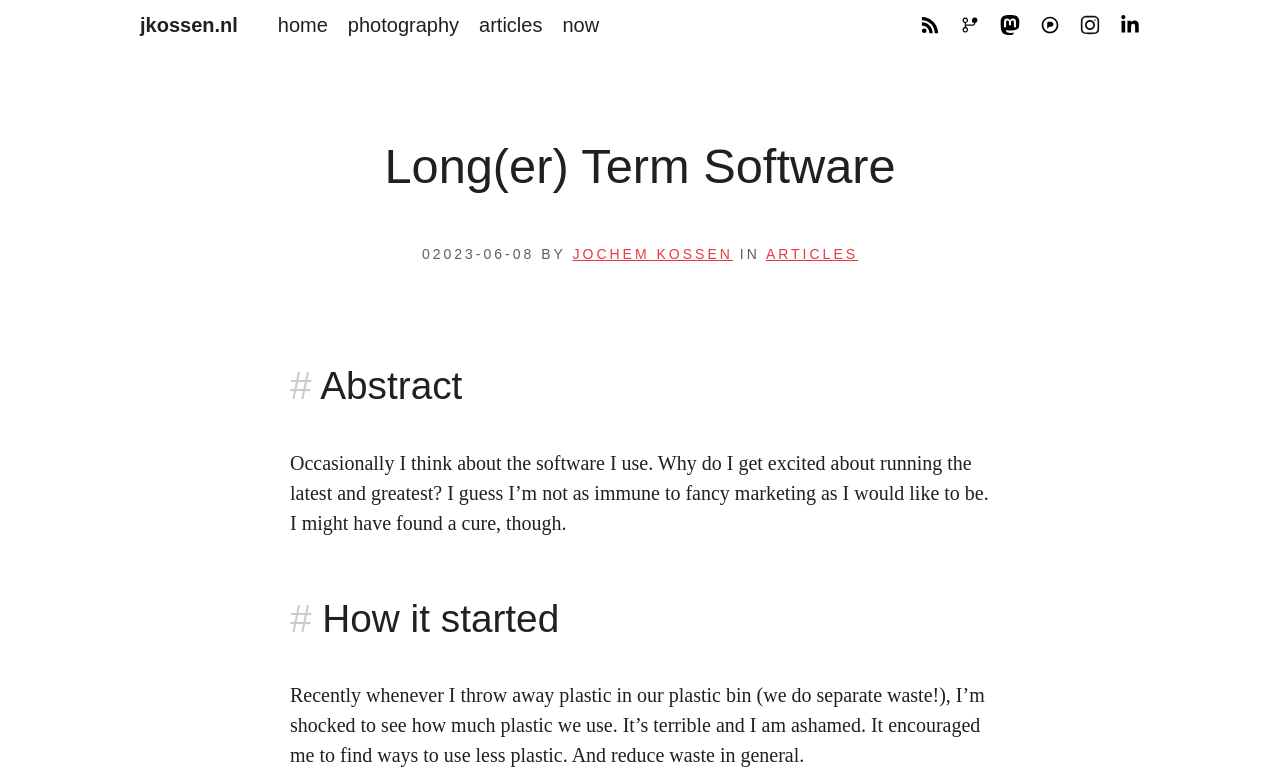Locate and extract the text of the main heading on the webpage.

Long(er) Term Software